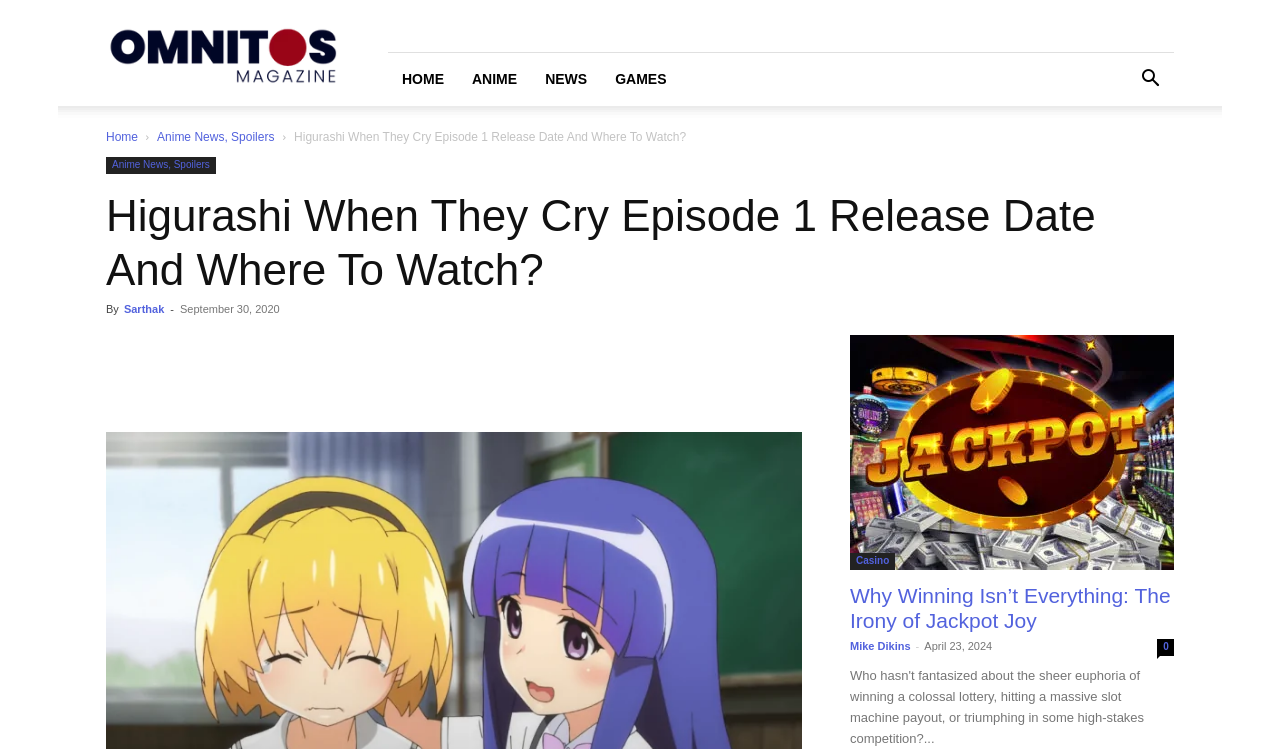Write an exhaustive caption that covers the webpage's main aspects.

The webpage is about Higurashi When They Cry Episode 1, with a focus on its release date and where to watch it. At the top left, there is an image of the website's logo, Omnitos. Below it, there is a layout table with several links, including HOME, ANIME, NEWS, and GAMES, which are evenly spaced and aligned horizontally. On the right side of the layout table, there is a search button.

Below the layout table, there is a heading that repeats the title of the webpage, "Higurashi When They Cry Episode 1 Release Date And Where To Watch?" The heading is followed by the author's name, Sarthak, and the publication date, September 30, 2020. There are also several social media links and a share button.

The main content of the webpage is divided into two sections. The first section appears to be the main article about Higurashi When They Cry Episode 1, but the text is not provided in the accessibility tree. Below the main article, there is a section with a heading "Why Winning Isn’t Everything: The Irony of Jackpot Joy" and an image with the same title. This section also includes the author's name, Mike Dikins, and the publication date, April 23, 2024. There is also a link to a related article, "Slot mashine jackpot winning", with an image and a brief description.